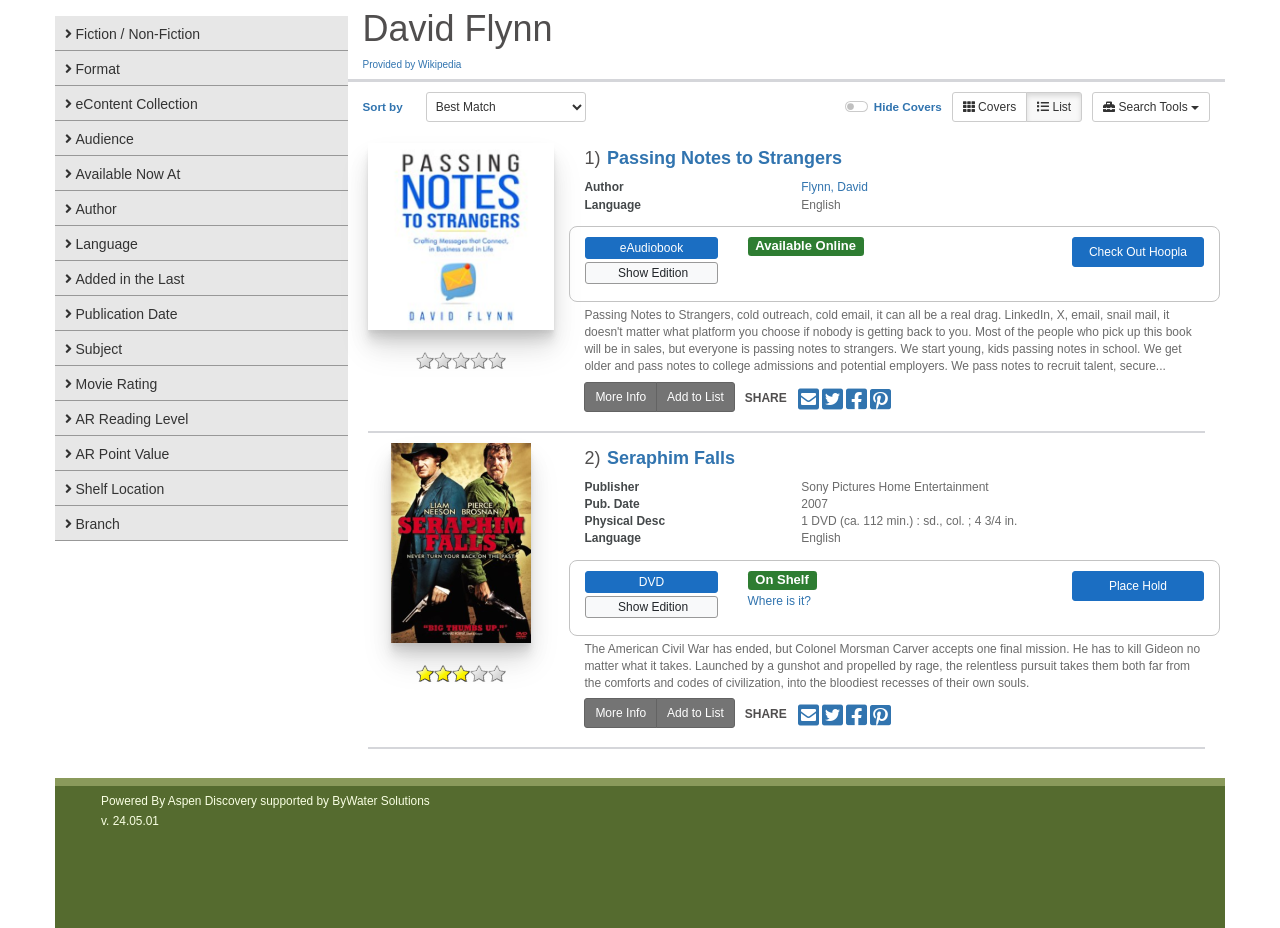Determine the bounding box for the UI element described here: "MyChildren’s LA Patient Portal".

None